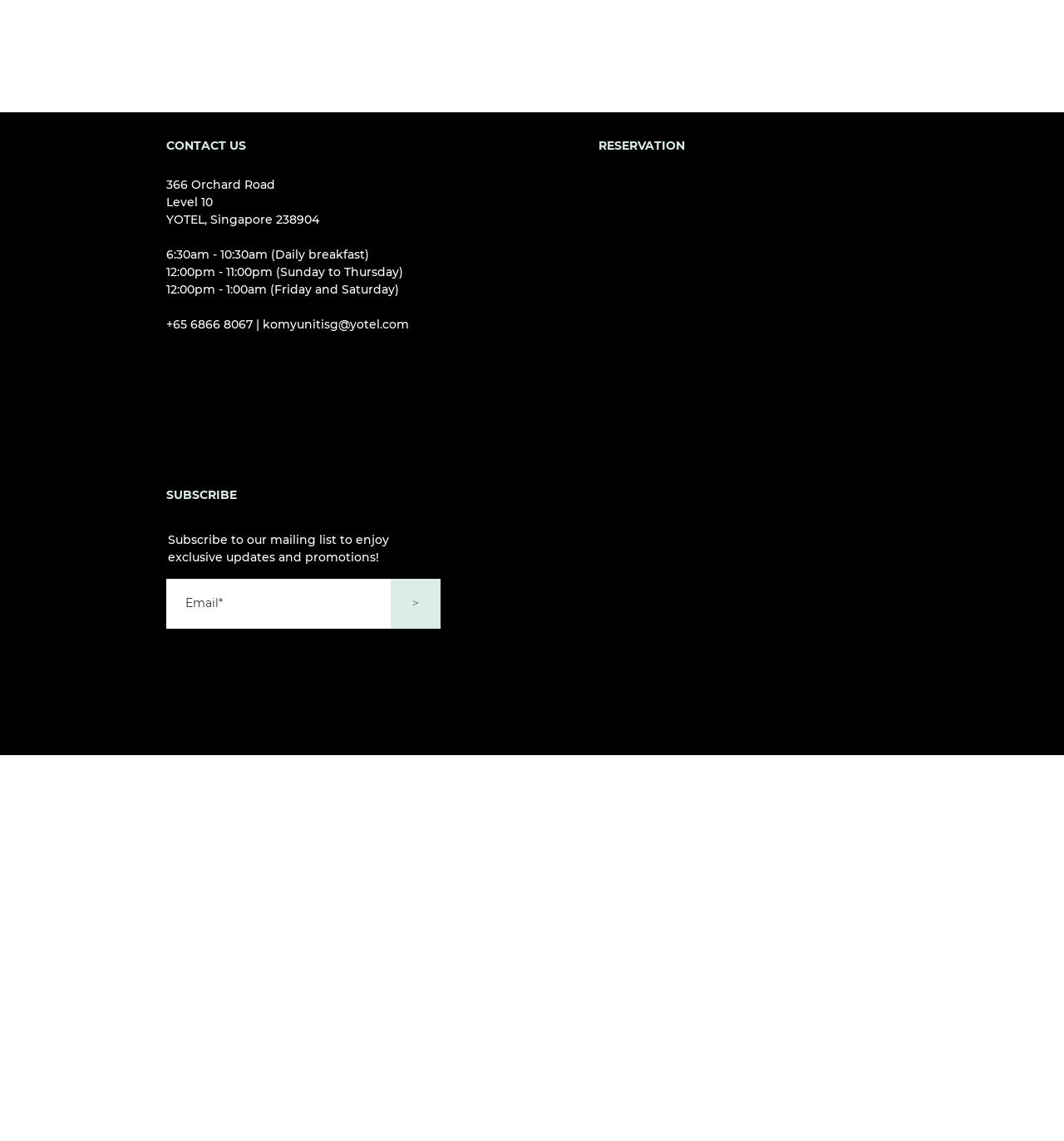For the following element description, predict the bounding box coordinates in the format (top-left x, top-left y, bottom-right x, bottom-right y). All values should be floating point numbers between 0 and 1. Description: aria-label="Email*" name="email" placeholder="Email*"

[0.156, 0.507, 0.367, 0.551]